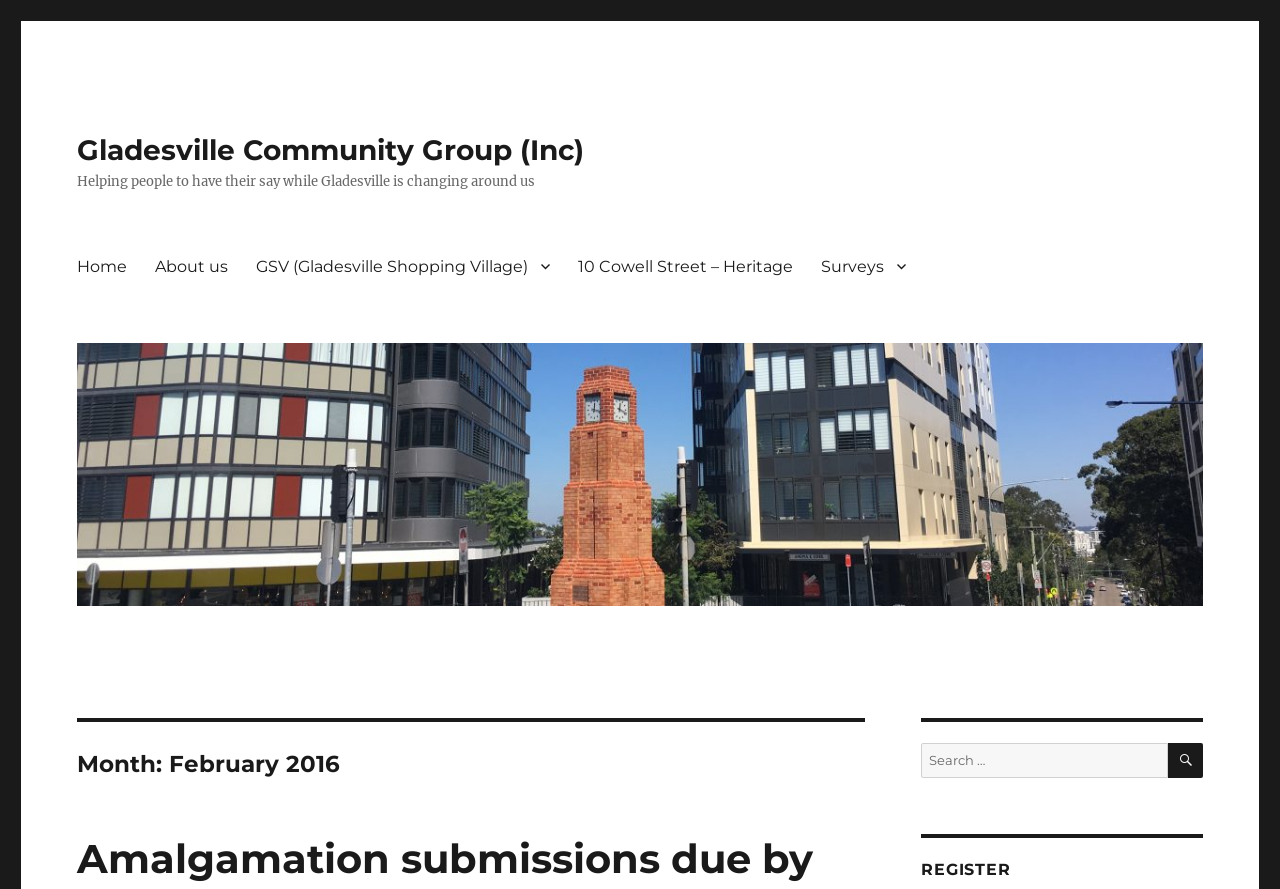Find the bounding box coordinates for the UI element that matches this description: "Surveys".

[0.631, 0.276, 0.719, 0.323]